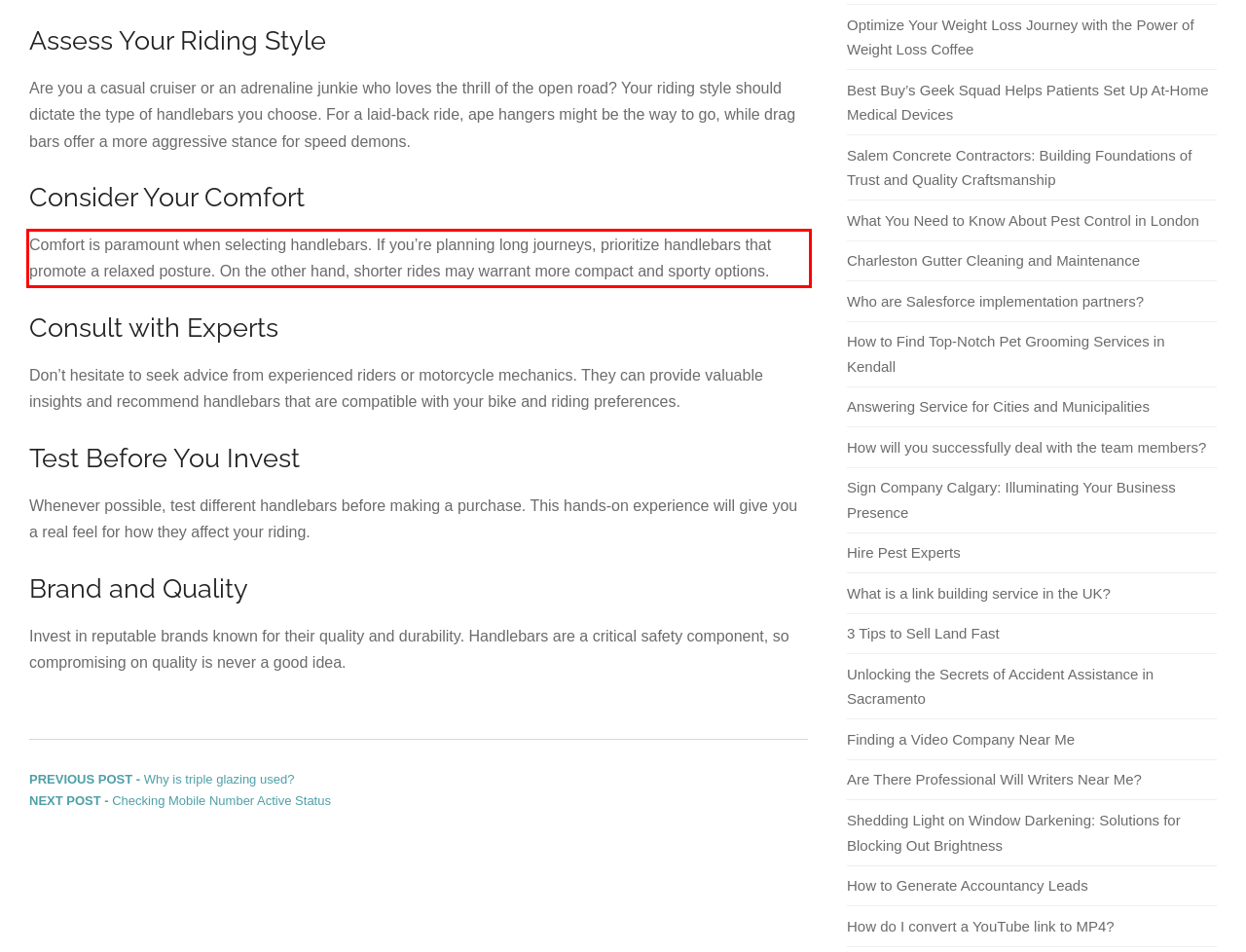Using the provided screenshot, read and generate the text content within the red-bordered area.

Comfort is paramount when selecting handlebars. If you’re planning long journeys, prioritize handlebars that promote a relaxed posture. On the other hand, shorter rides may warrant more compact and sporty options.